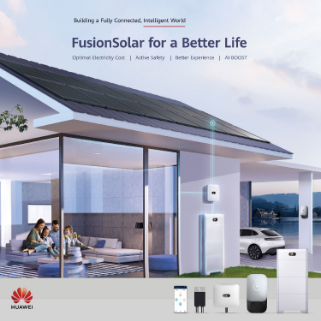What is the brand promoting the campaign?
Using the picture, provide a one-word or short phrase answer.

Huawei